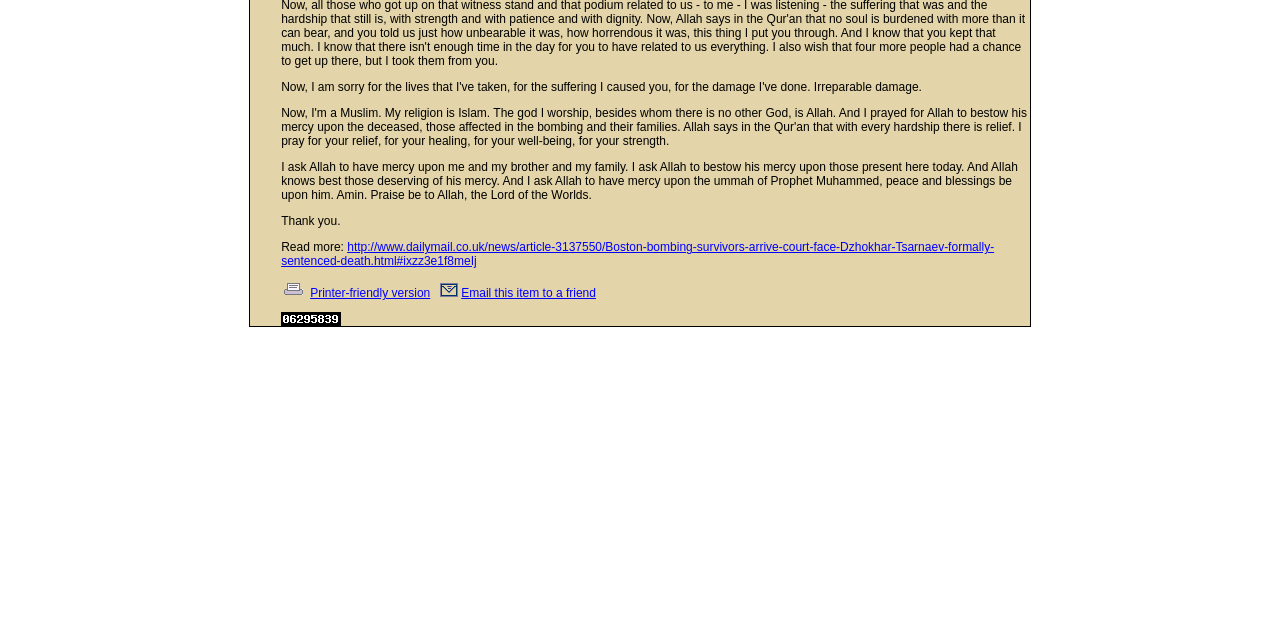Extract the bounding box coordinates for the UI element described as: "http://www.dailymail.co.uk/news/article-3137550/Boston-bombing-survivors-arrive-court-face-Dzhokhar-Tsarnaev-formally-sentenced-death.html#ixzz3e1f8meIj".

[0.22, 0.376, 0.777, 0.419]